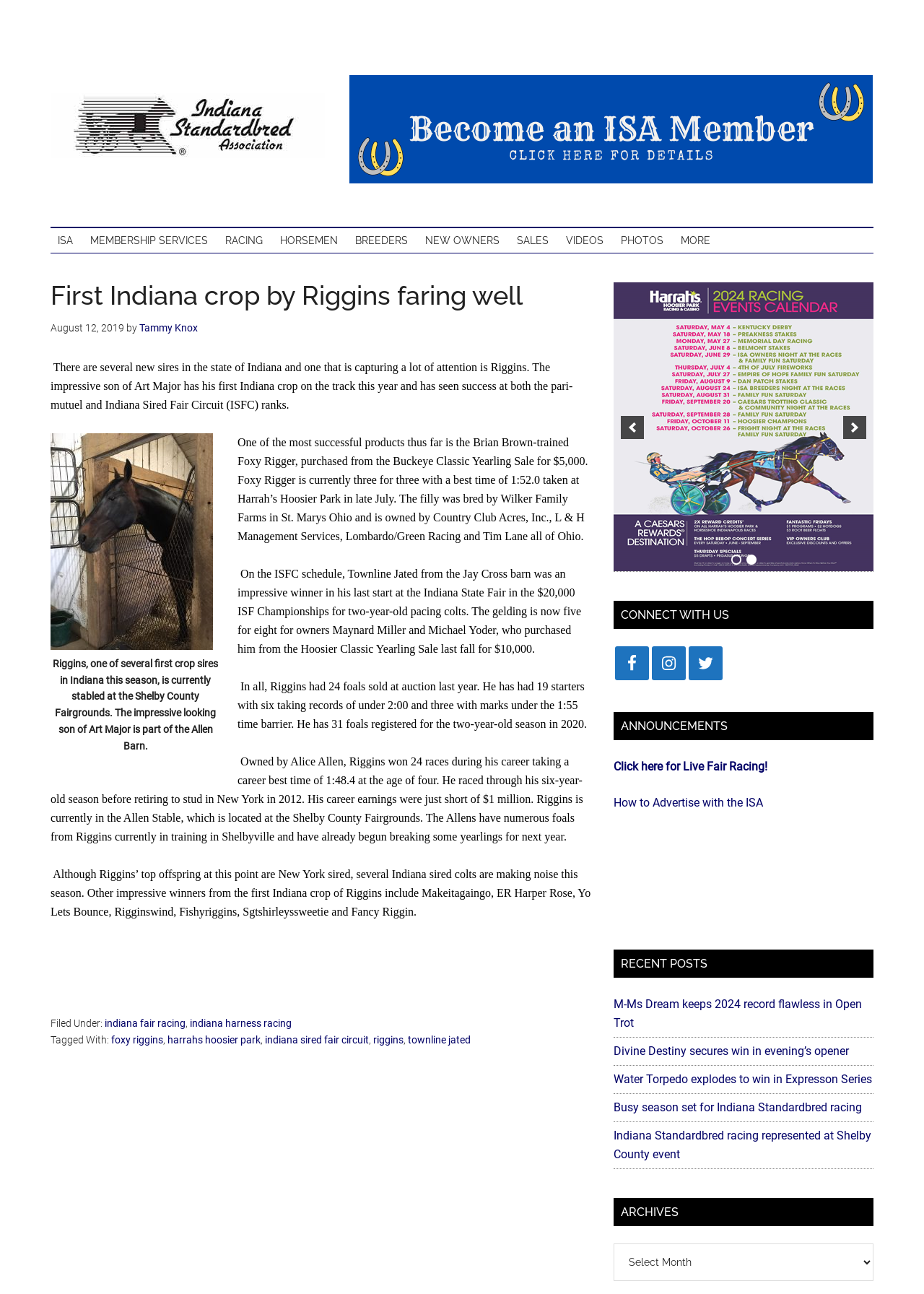Point out the bounding box coordinates of the section to click in order to follow this instruction: "Click on the 'Indiana Harness' link".

[0.055, 0.058, 0.352, 0.136]